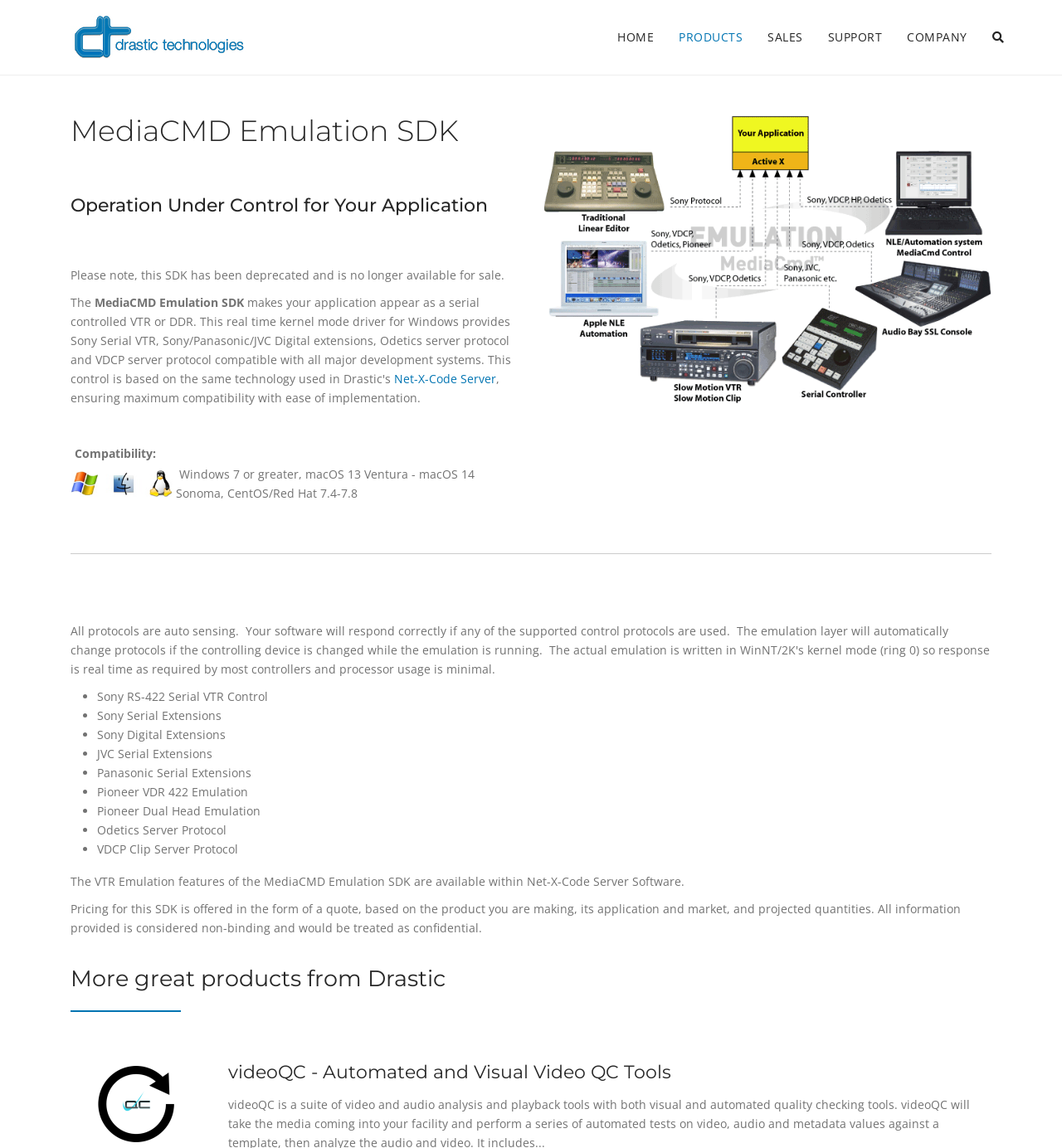Locate the bounding box coordinates of the element that should be clicked to fulfill the instruction: "Click on the videoQC - Automated and Visual Video QC Tools link".

[0.215, 0.928, 0.632, 0.942]